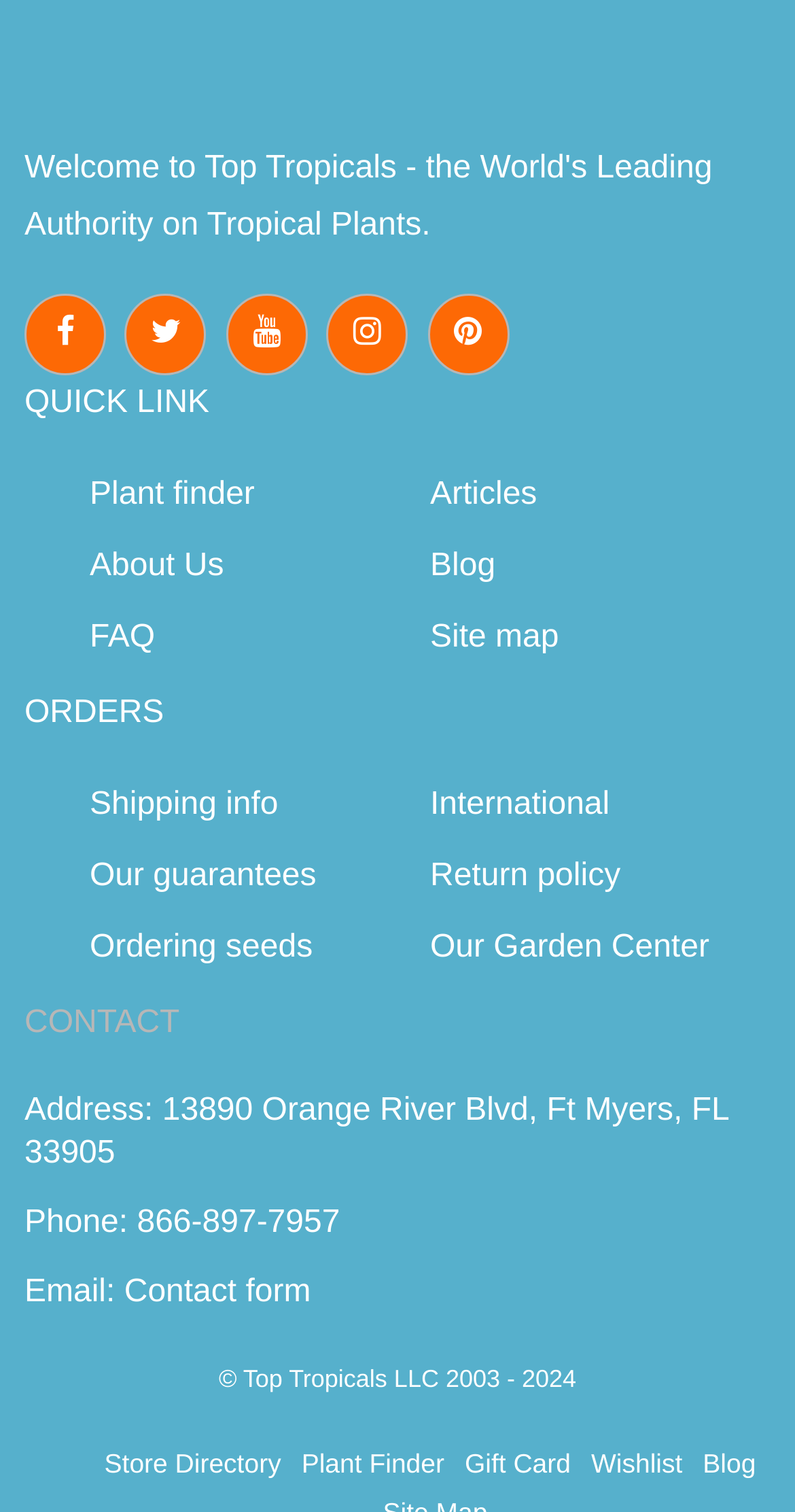Please respond to the question using a single word or phrase:
What is the first link in the QUICK LINK section?

Plant finder